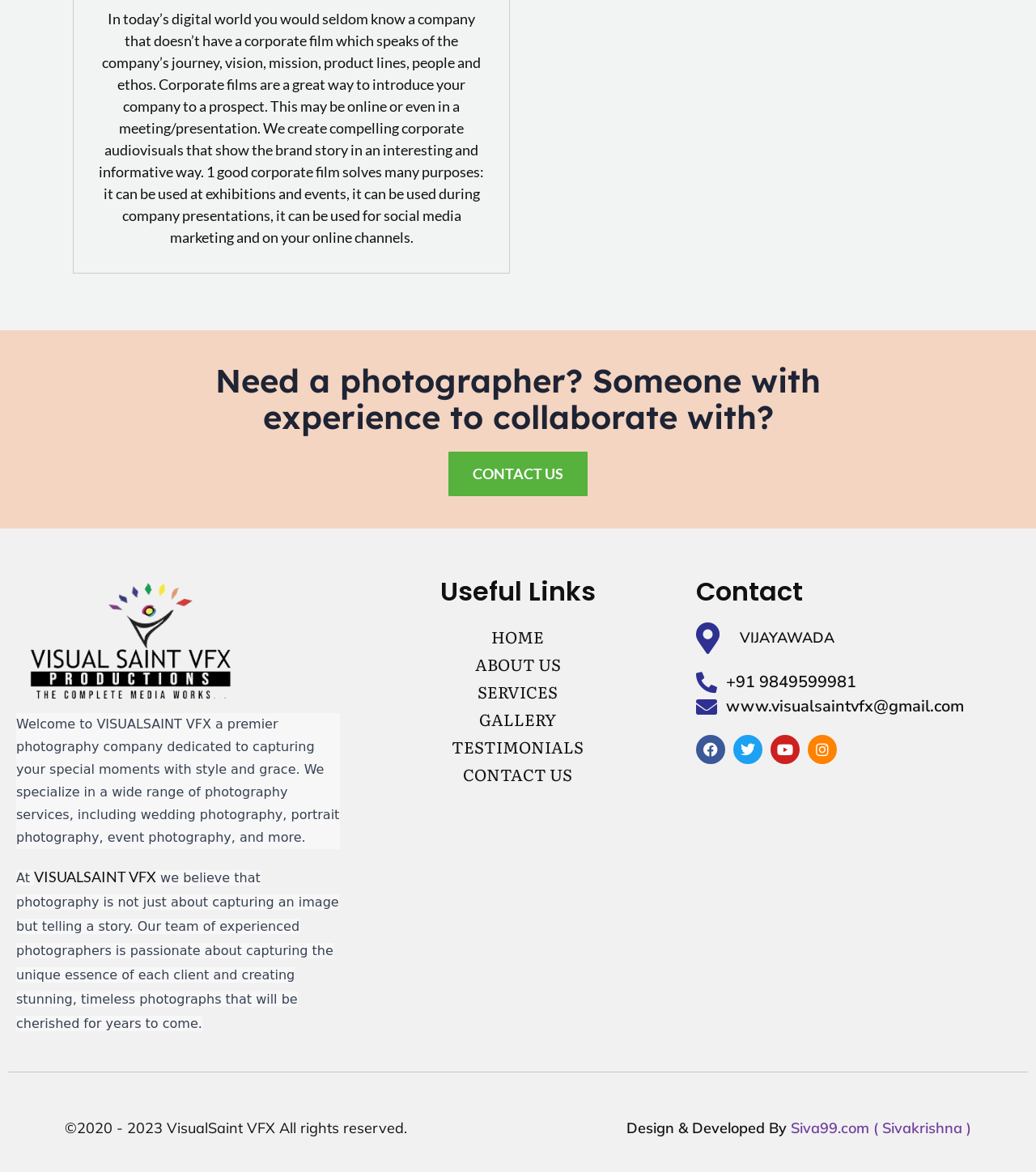How many social media links are present on the webpage?
Using the details shown in the screenshot, provide a comprehensive answer to the question.

There are four social media links present on the webpage, namely Facebook, Twitter, Youtube, and Instagram, which can be found at the bottom of the page.